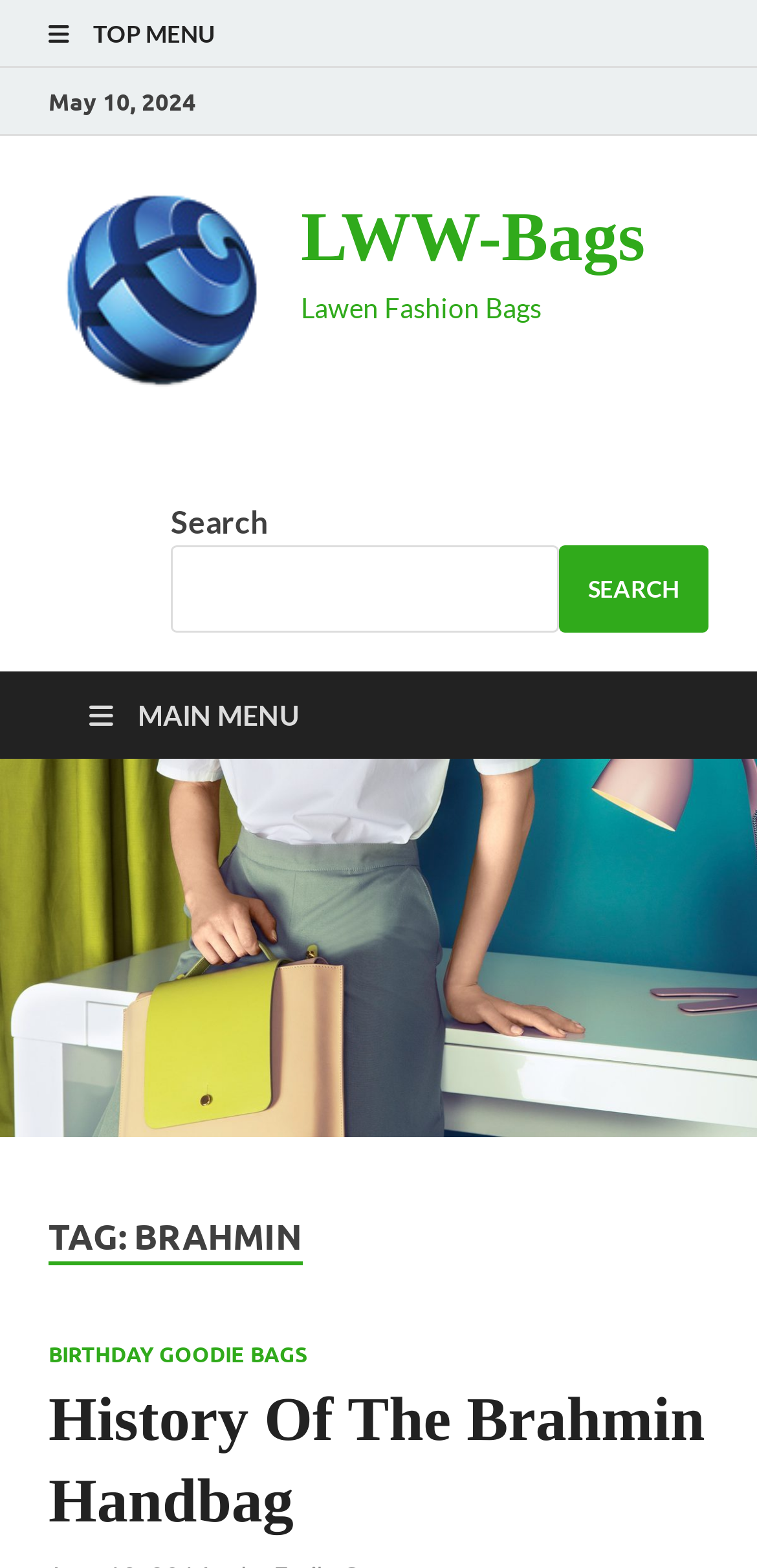Locate the bounding box coordinates of the element to click to perform the following action: 'Check BIRTHDAY GOODIE BAGS'. The coordinates should be given as four float values between 0 and 1, in the form of [left, top, right, bottom].

[0.064, 0.855, 0.405, 0.872]